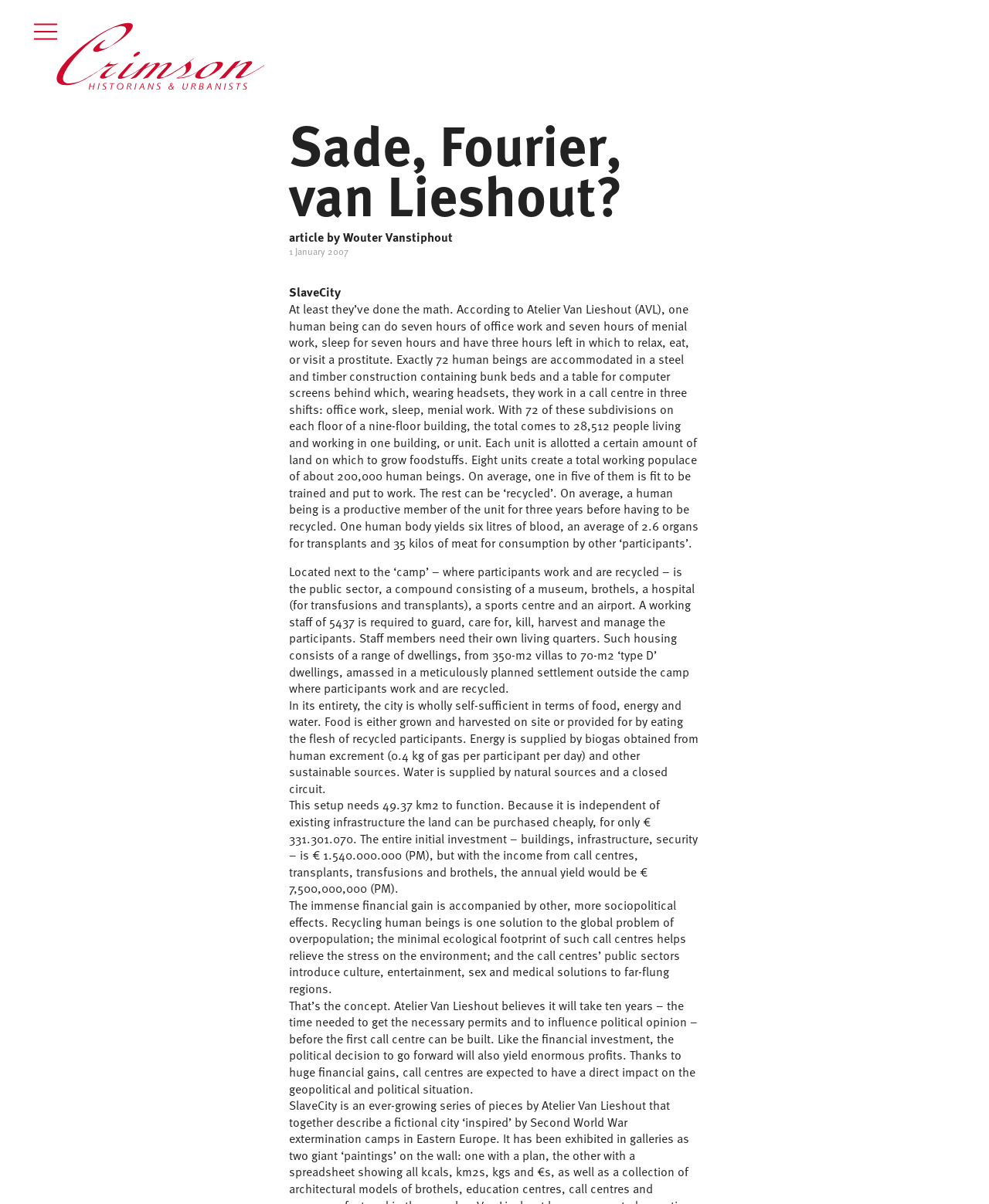What is the purpose of the hospital in the public sector?
Based on the image, answer the question in a detailed manner.

The hospital is mentioned as part of the public sector, and its purpose is specified as 'for transfusions and transplants'.